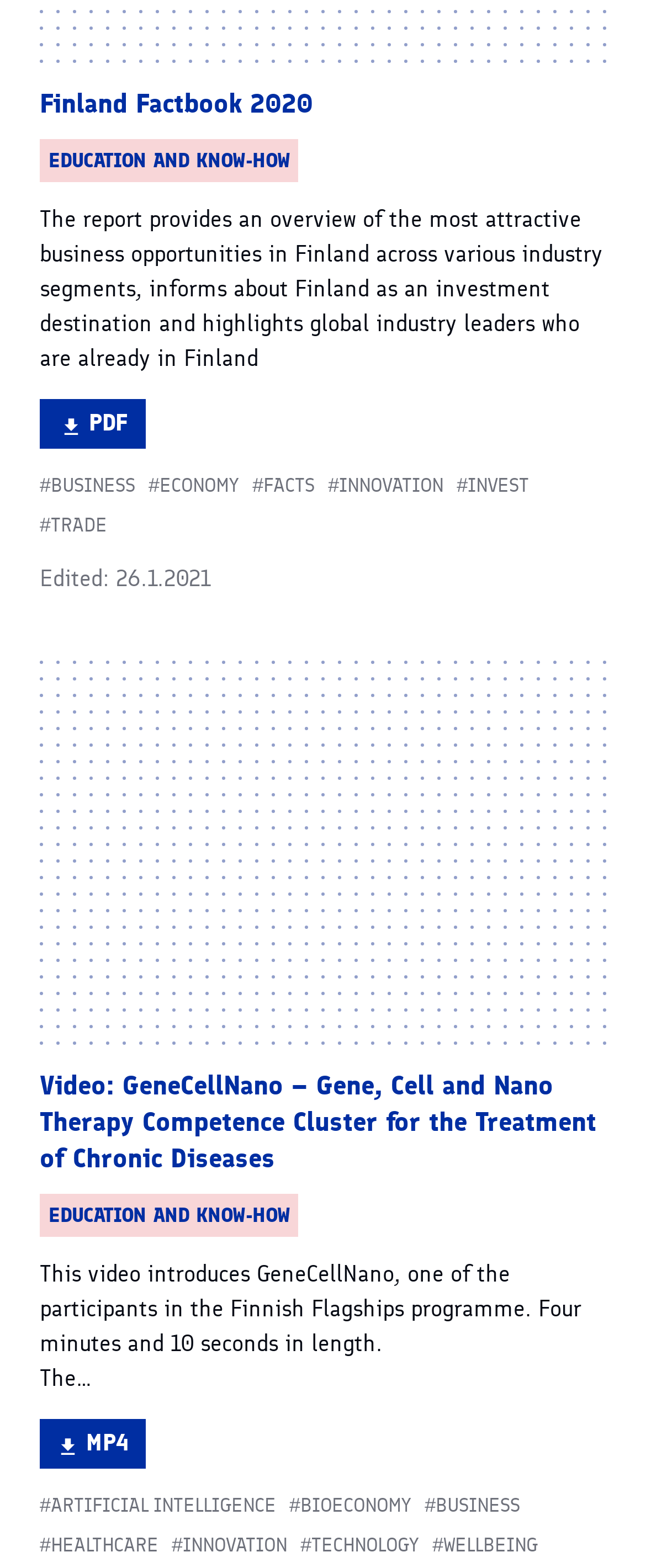Identify the bounding box of the UI component described as: "Artificial Intelligence".

[0.062, 0.95, 0.427, 0.969]